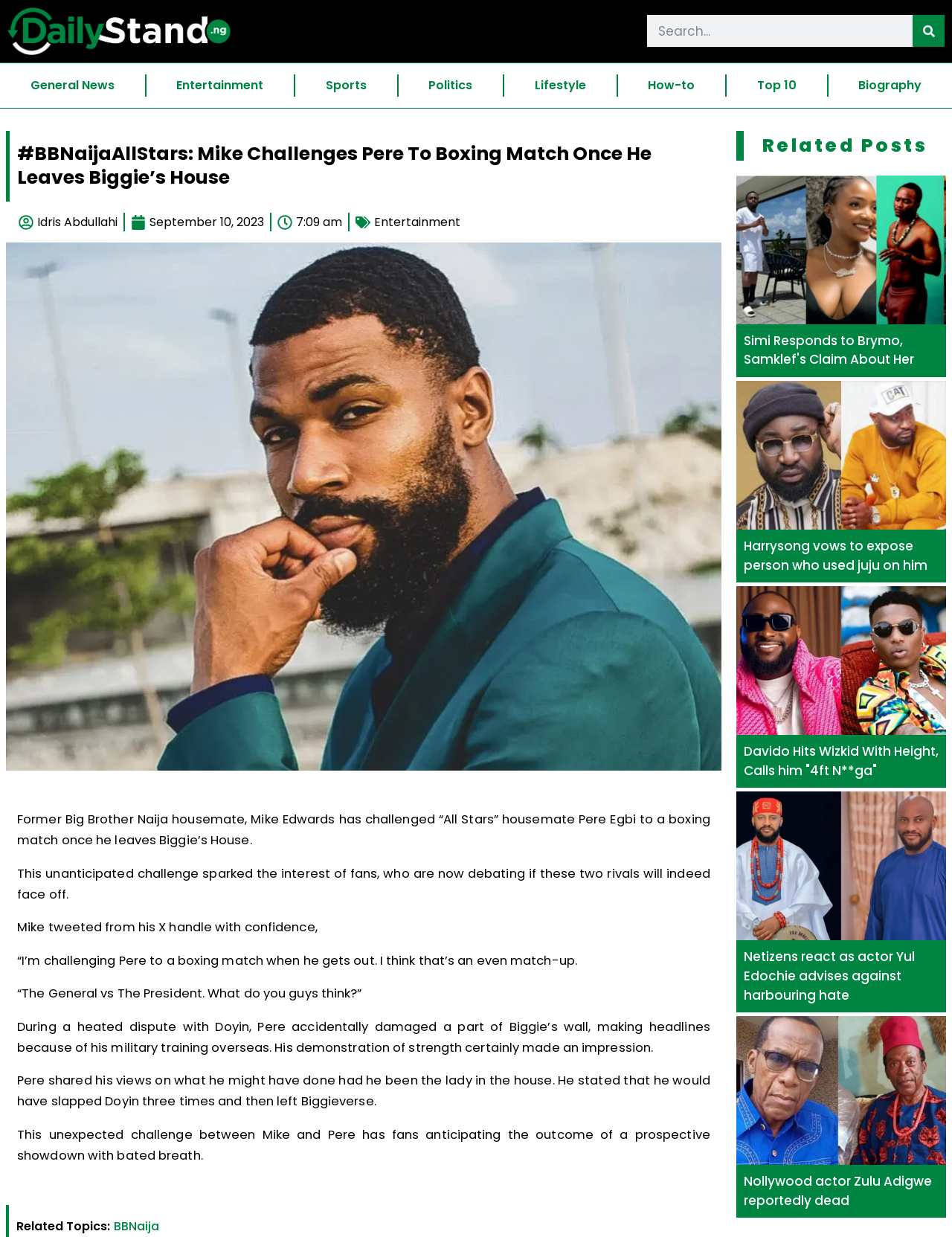What is the time of the article's publication?
Refer to the image and provide a detailed answer to the question.

The time of the article's publication is 7:09 am, which is indicated by the time element located below the article's title.